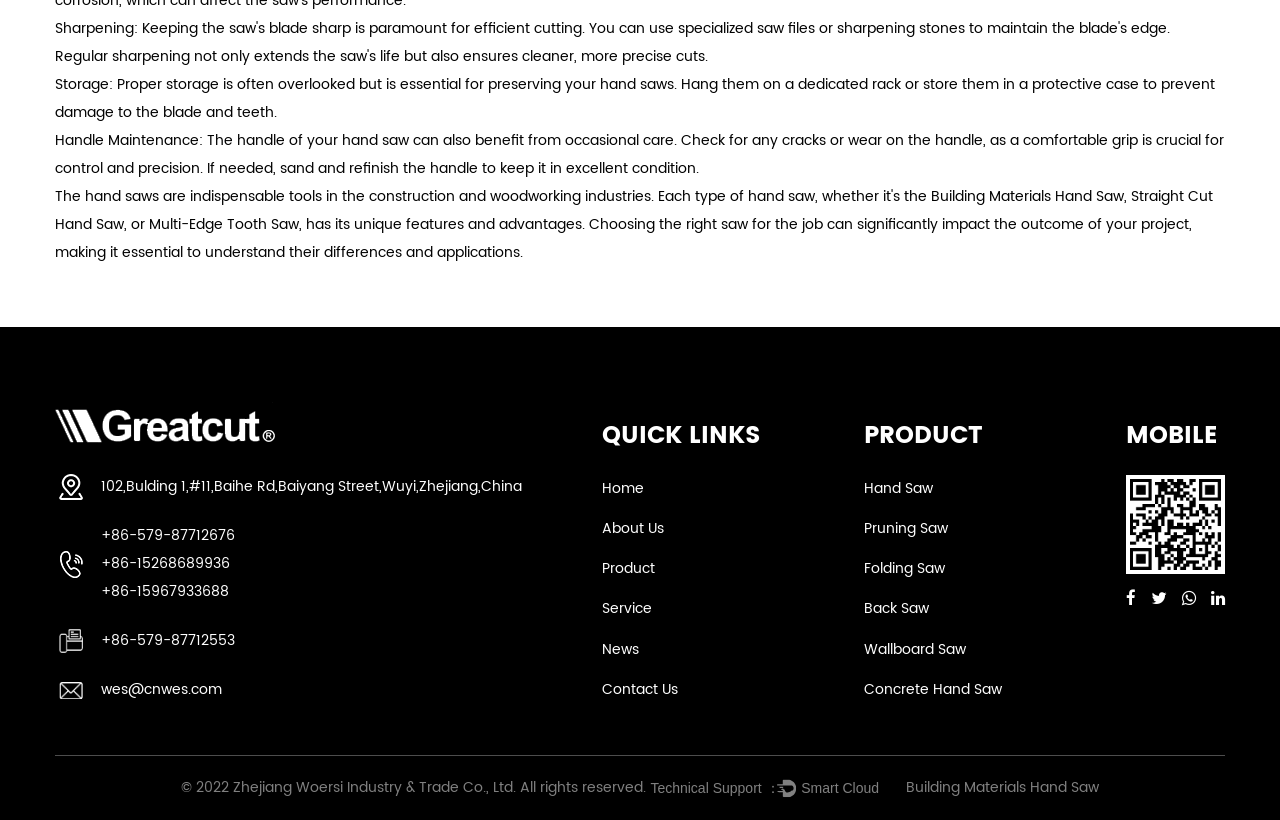What is the recommended way to store hand saws?
Please respond to the question with a detailed and well-explained answer.

The webpage advises proper storage of hand saws to prevent damage to the blade and teeth. It suggests hanging them on a dedicated rack or storing them in a protective case.